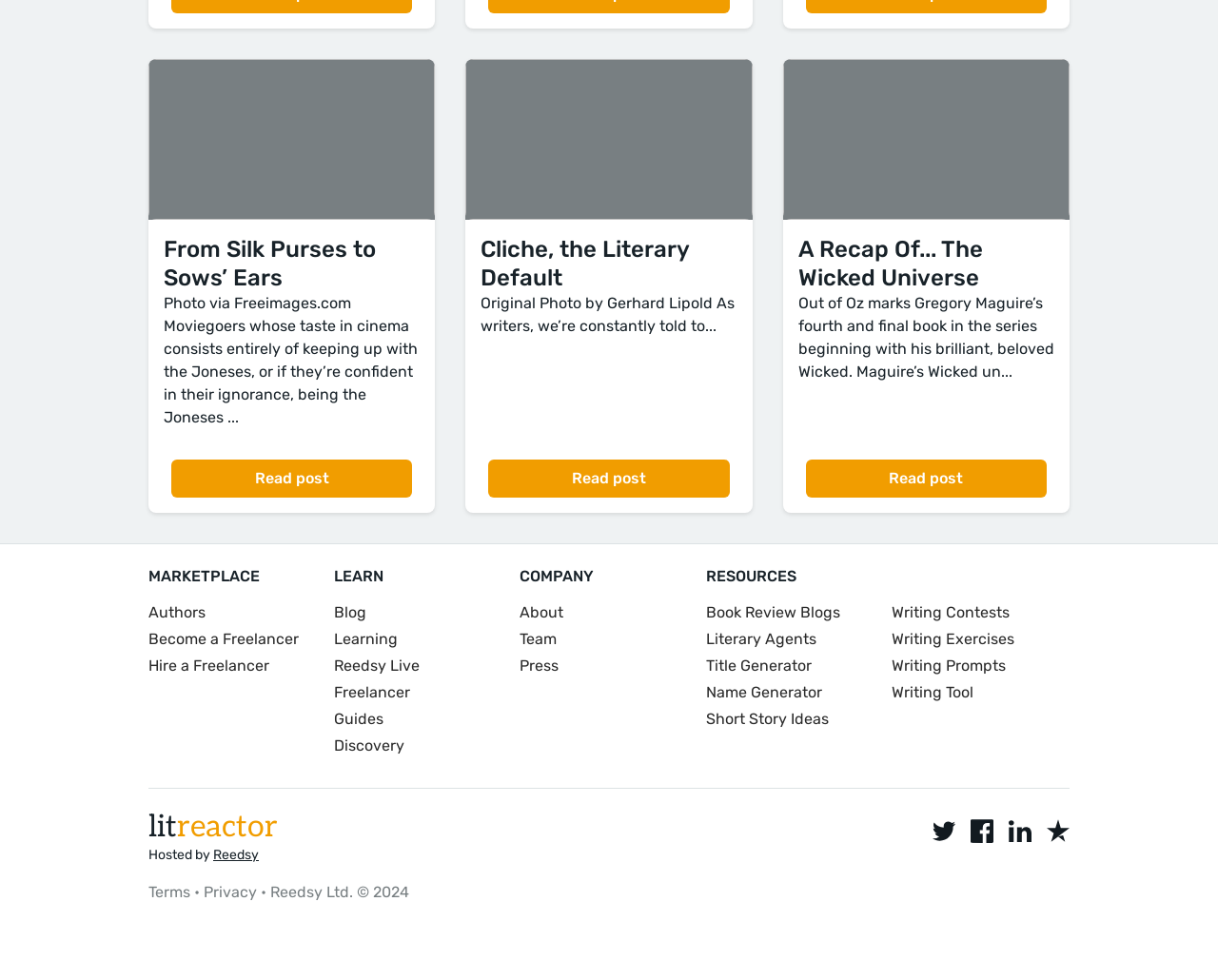How many headings are there in the main content area?
We need a detailed and exhaustive answer to the question. Please elaborate.

I counted the headings in the main content area, which are 'MARKETPLACE', 'LEARN', 'COMPANY', and 'RESOURCES', so there are 4 headings in total.